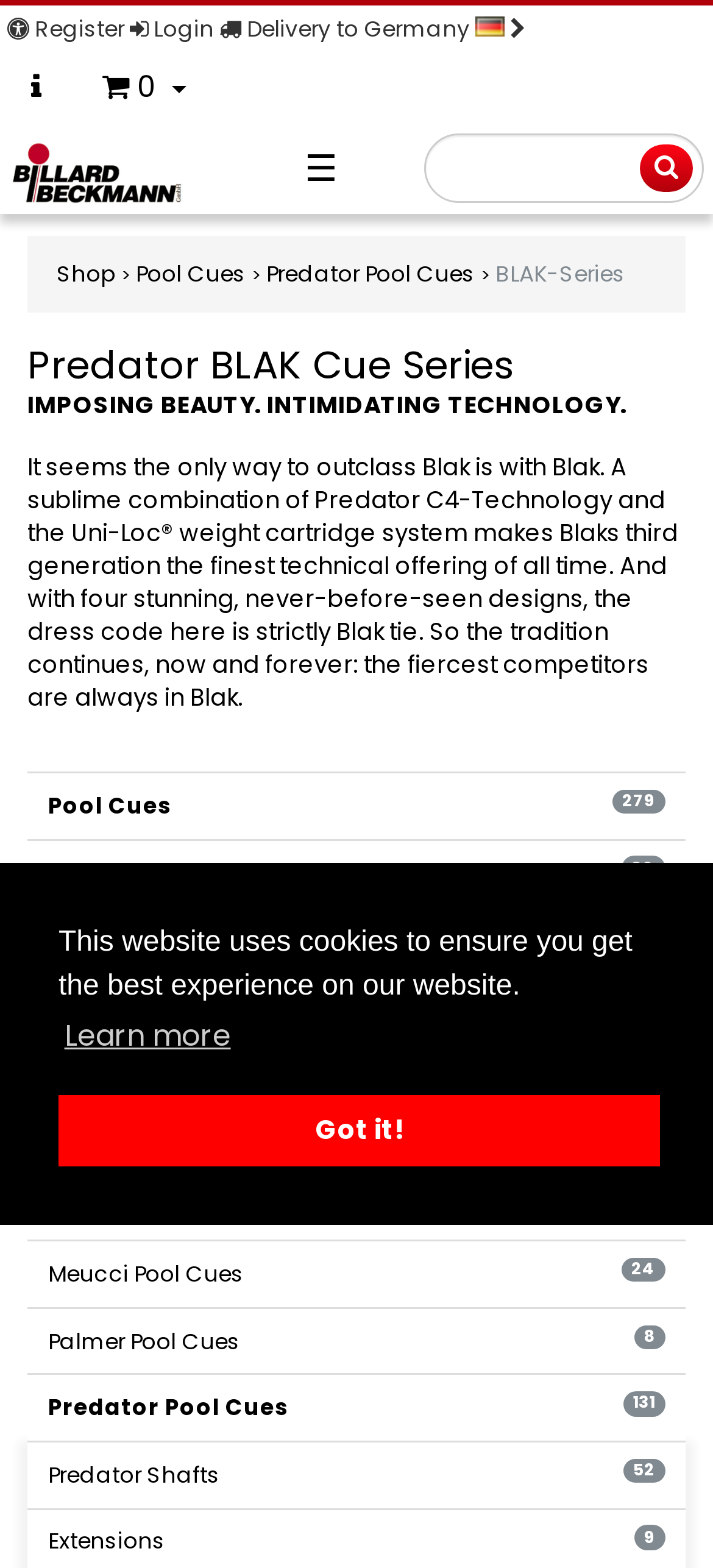Please provide the bounding box coordinates for the element that needs to be clicked to perform the following instruction: "Search for something". The coordinates should be given as four float numbers between 0 and 1, i.e., [left, top, right, bottom].

[0.609, 0.092, 0.895, 0.122]